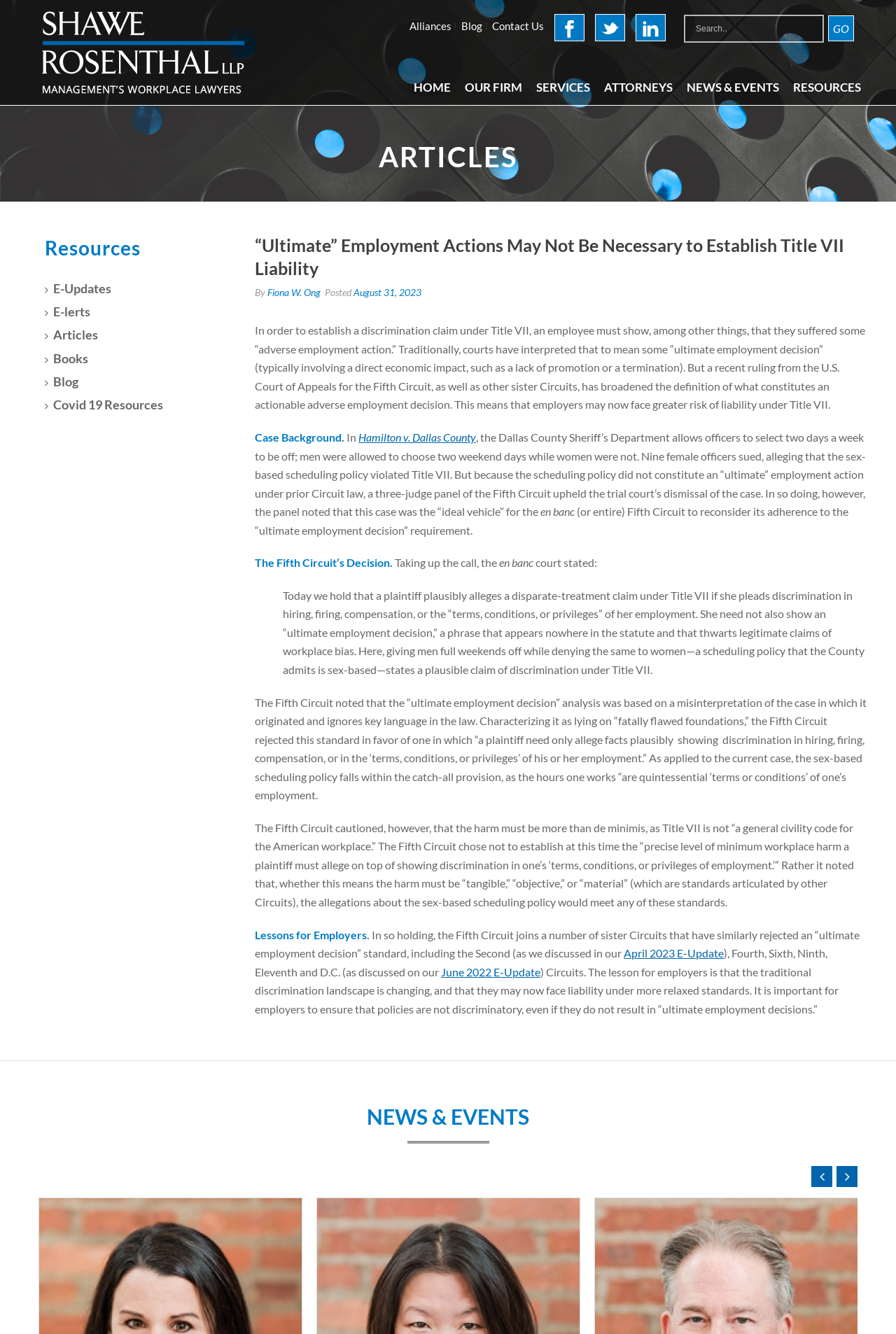Find the bounding box of the element with the following description: "Hamilton v. Dallas County". The coordinates must be four float numbers between 0 and 1, formatted as [left, top, right, bottom].

[0.4, 0.323, 0.531, 0.333]